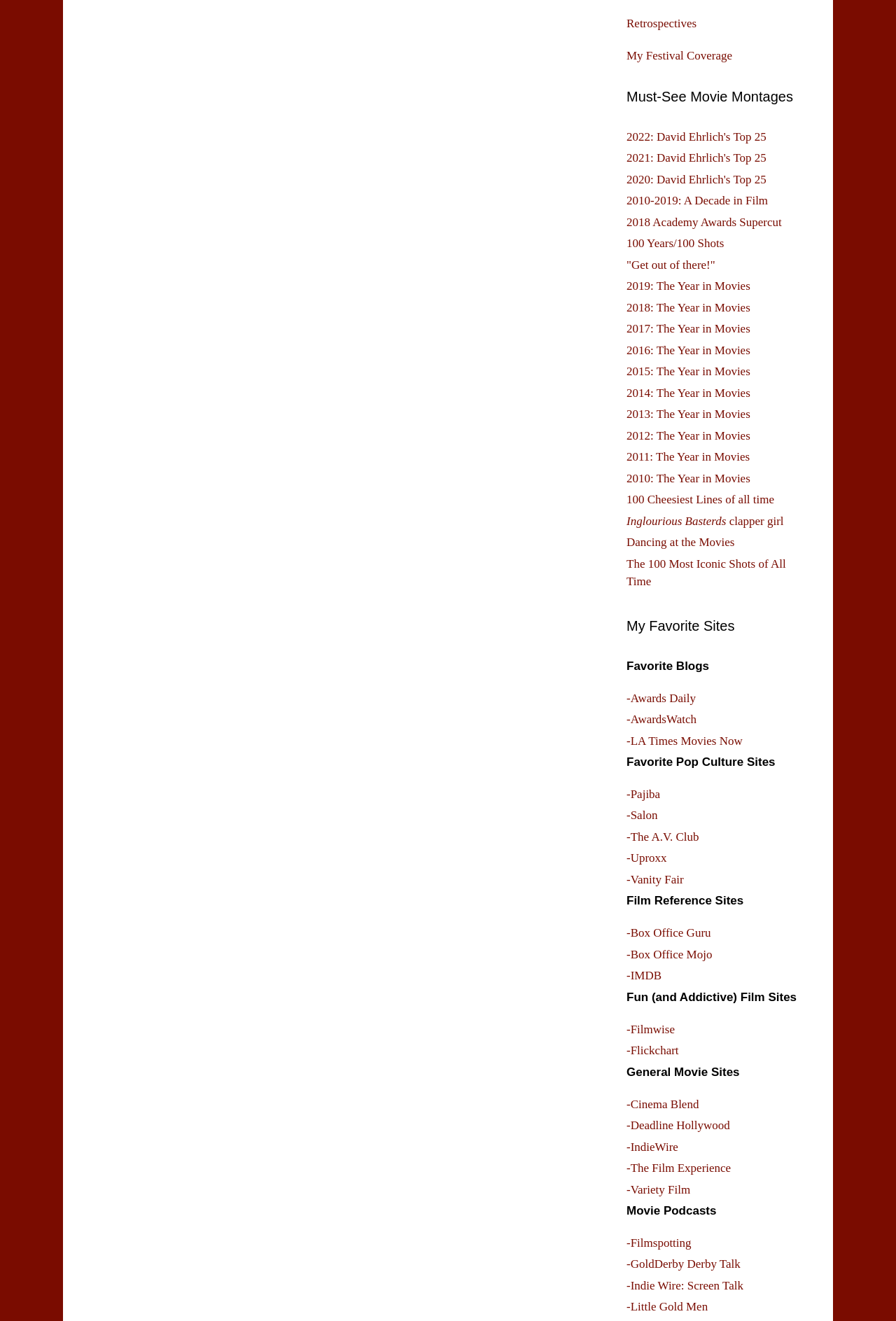Indicate the bounding box coordinates of the element that must be clicked to execute the instruction: "View cart". The coordinates should be given as four float numbers between 0 and 1, i.e., [left, top, right, bottom].

None